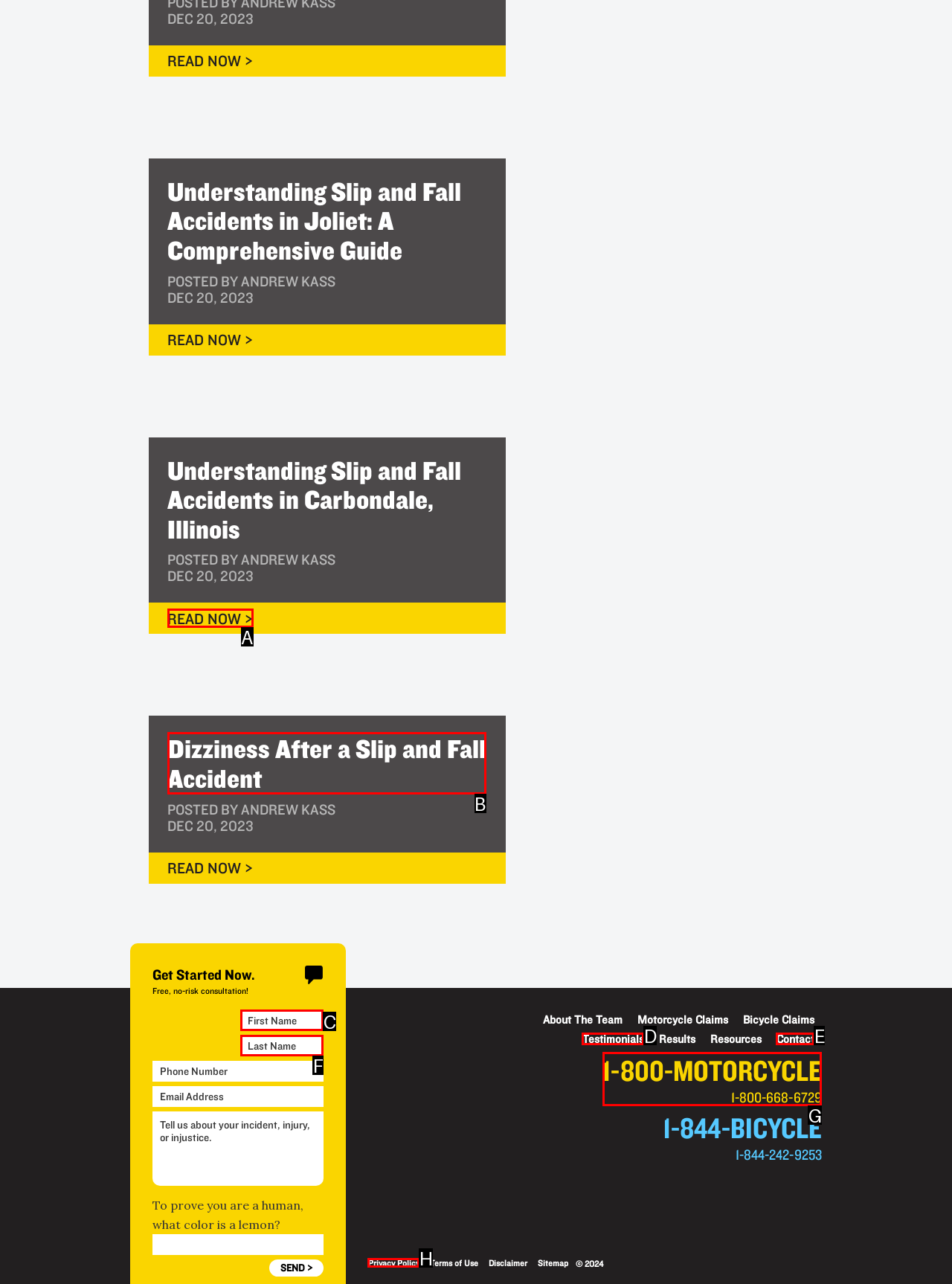Select the letter of the option that corresponds to: Contact
Provide the letter from the given options.

E